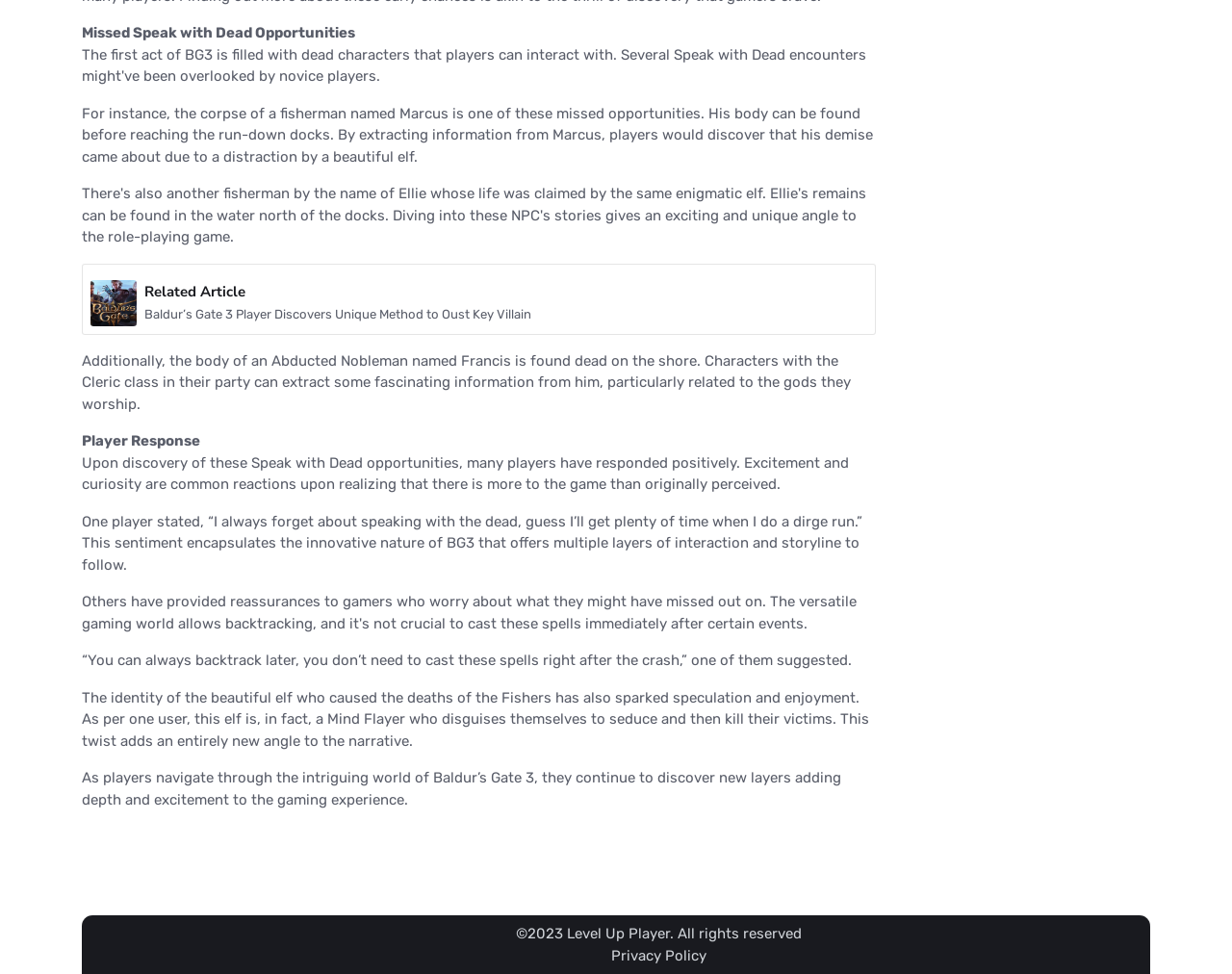Determine the bounding box coordinates (top-left x, top-left y, bottom-right x, bottom-right y) of the UI element described in the following text: Privacy Policy

[0.496, 0.972, 0.574, 0.99]